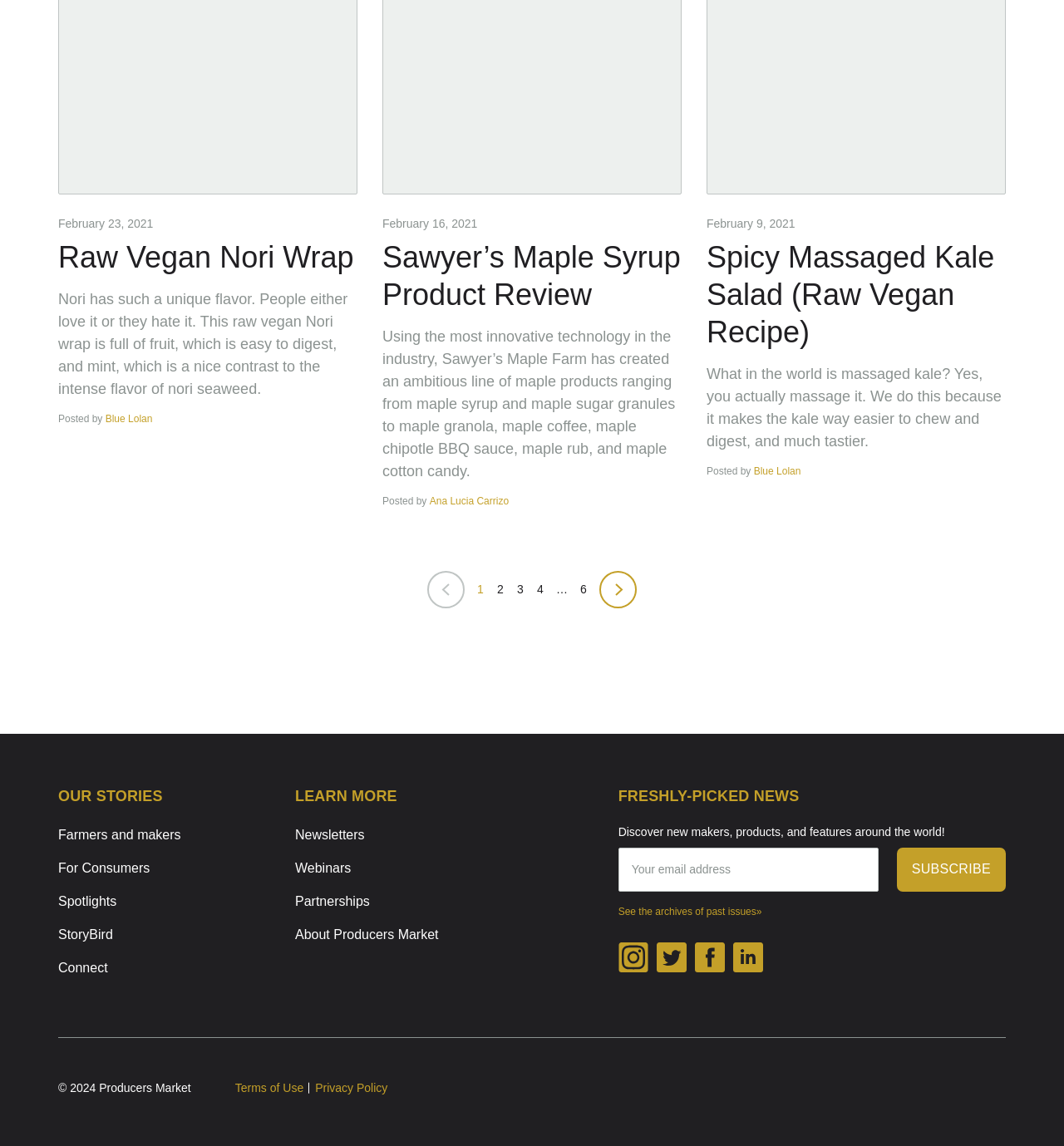How many images are in the footer of the webpage?
Answer the question with a thorough and detailed explanation.

I looked at the footer of the webpage and found two images, one associated with the 'Terms of Use' link and another associated with the 'Privacy Policy' link. Therefore, there are 2 images in the footer of the webpage.